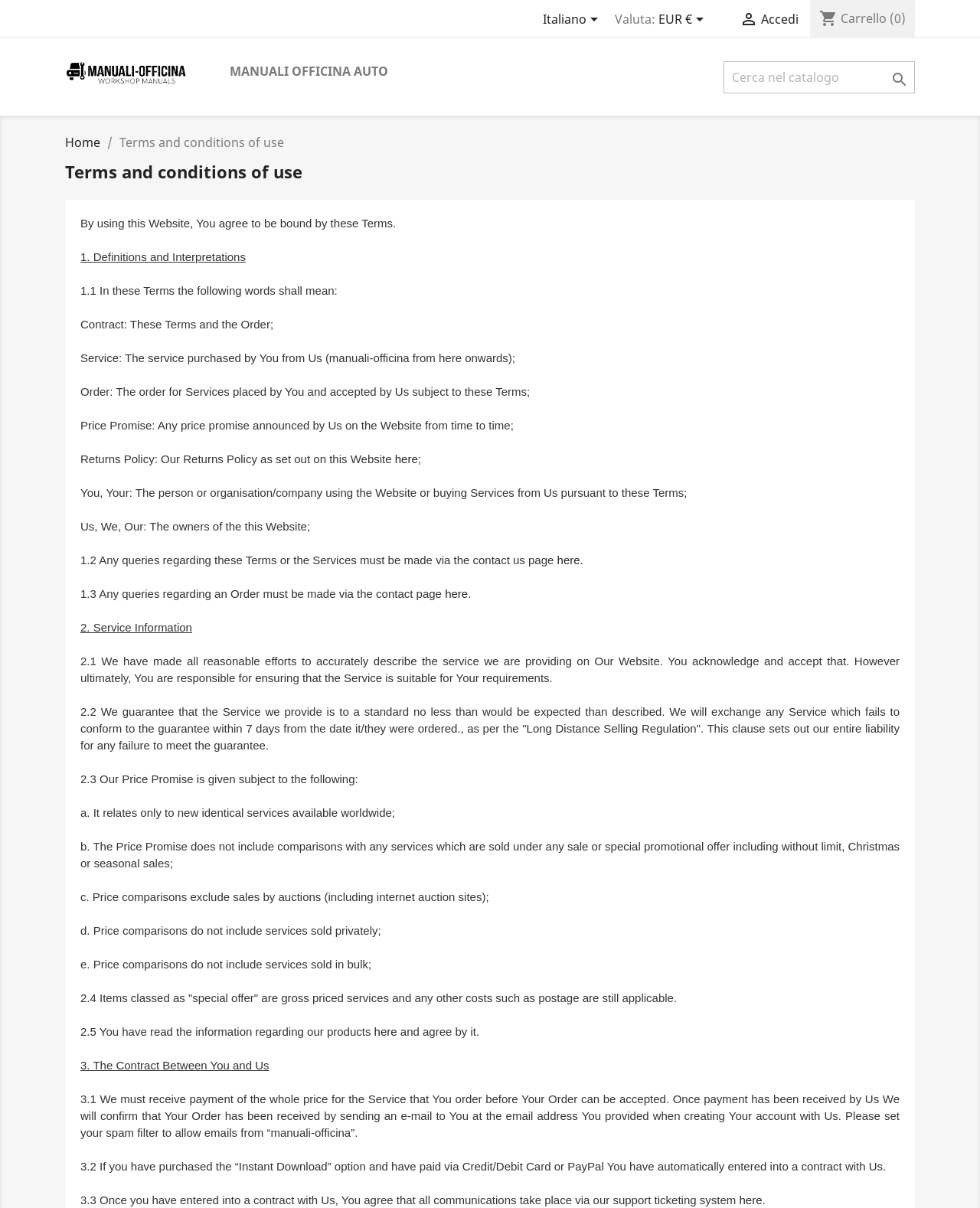Locate the bounding box coordinates of the area that needs to be clicked to fulfill the following instruction: "View MANUALI OFFICINA AUTO". The coordinates should be in the format of four float numbers between 0 and 1, namely [left, top, right, bottom].

[0.227, 0.051, 0.404, 0.069]